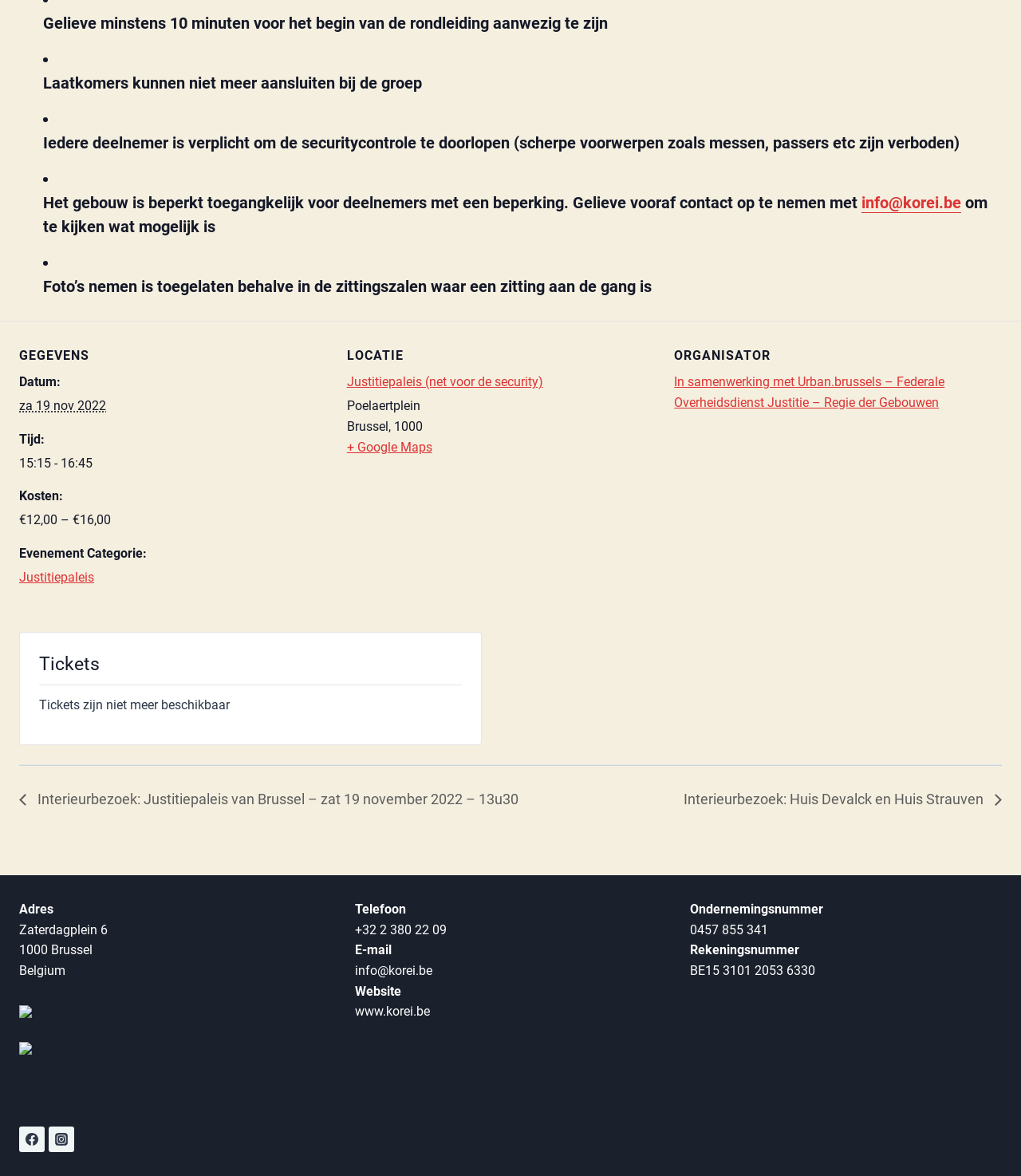For the given element description Justitiepaleis (net voor de security), determine the bounding box coordinates of the UI element. The coordinates should follow the format (top-left x, top-left y, bottom-right x, bottom-right y) and be within the range of 0 to 1.

[0.34, 0.318, 0.532, 0.331]